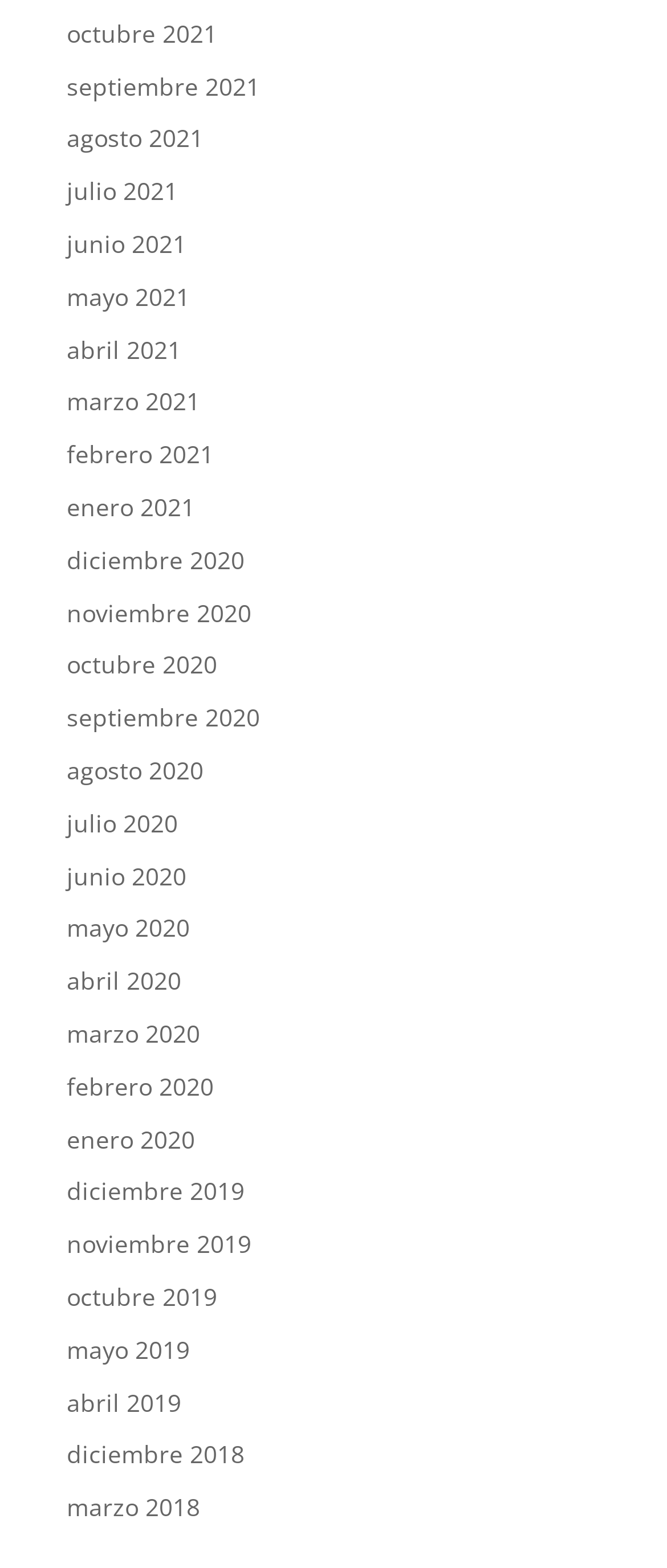Please identify the bounding box coordinates of the area that needs to be clicked to fulfill the following instruction: "check febrero 2021."

[0.1, 0.279, 0.321, 0.3]